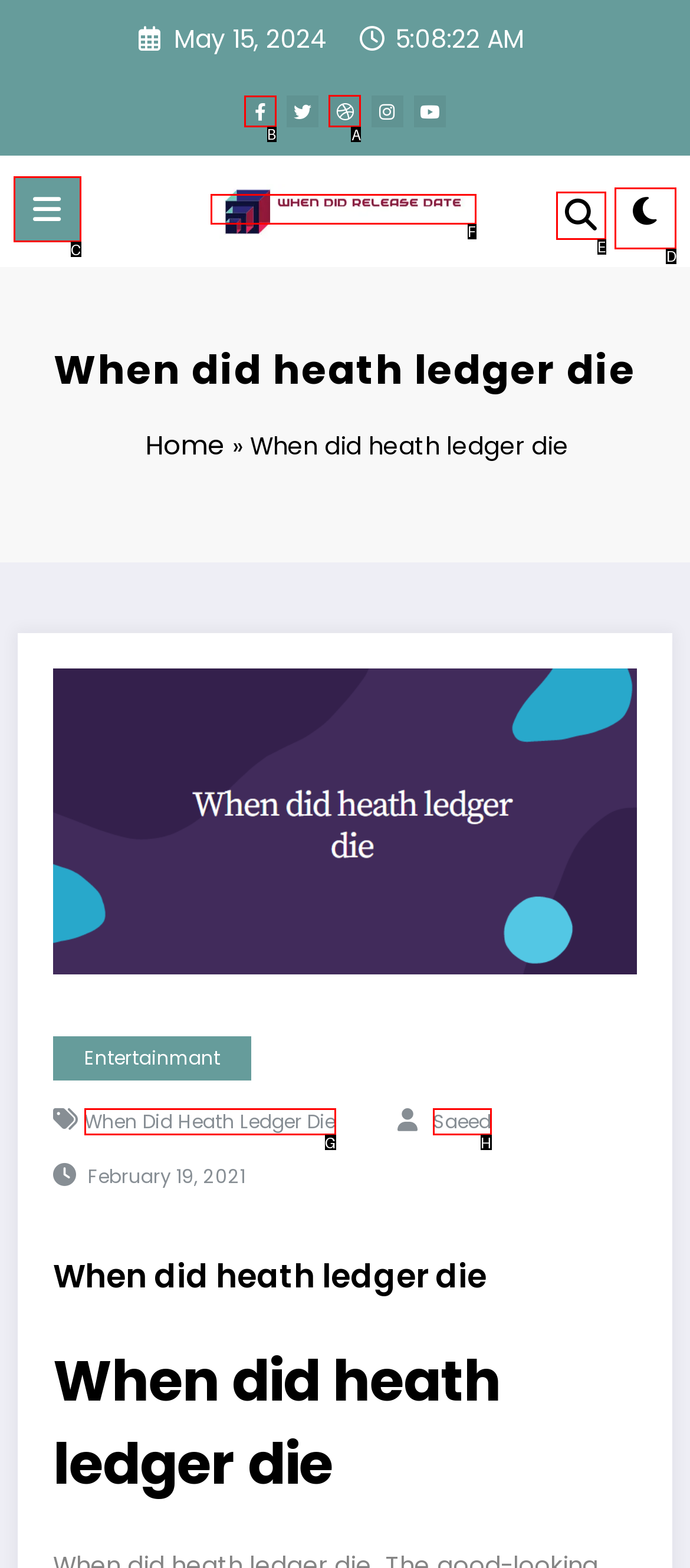Select the proper HTML element to perform the given task: Click the Facebook icon Answer with the corresponding letter from the provided choices.

B